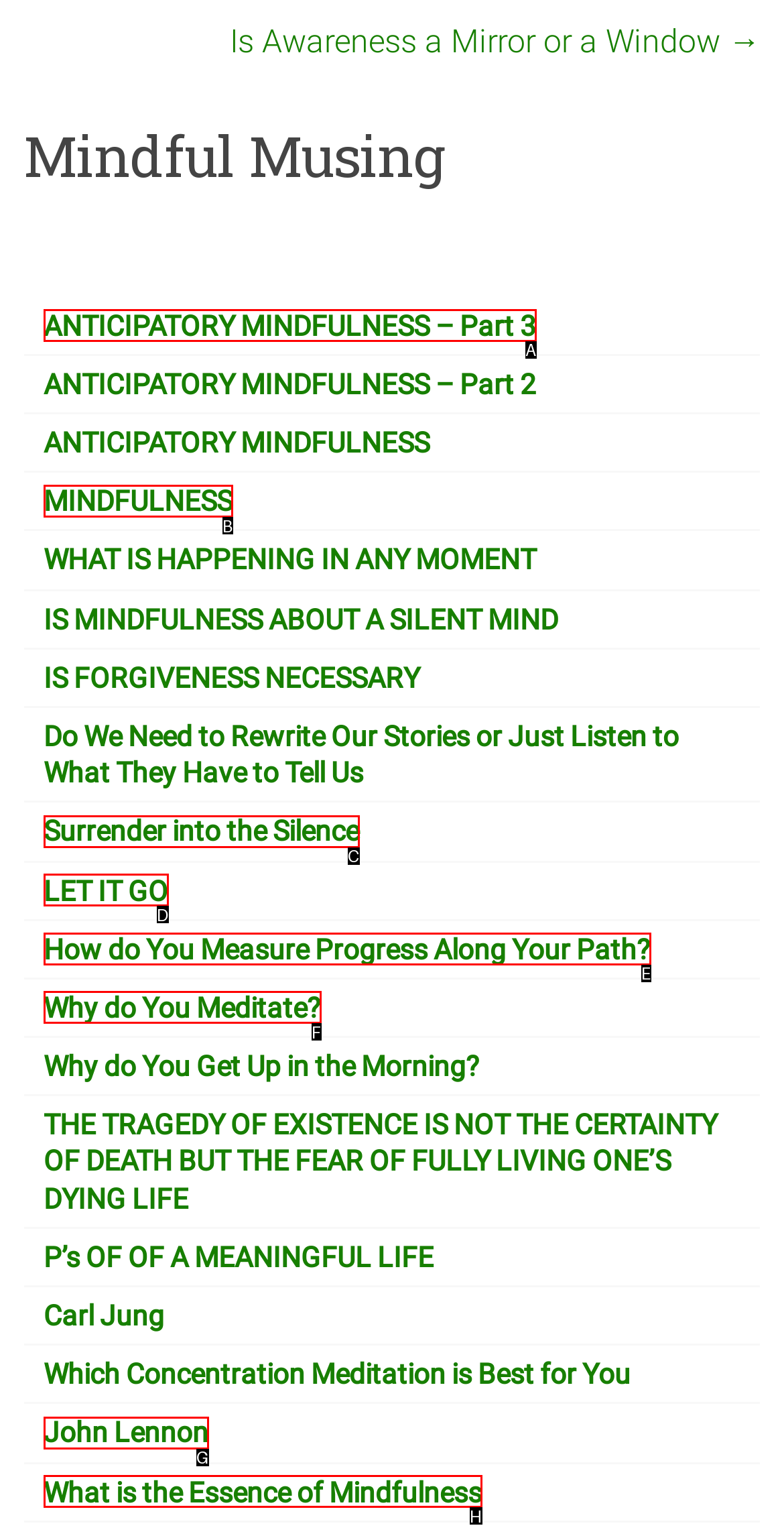Which lettered option should be clicked to achieve the task: Read the article 'ANTICIPATORY MINDFULNESS – Part 3'? Choose from the given choices.

A